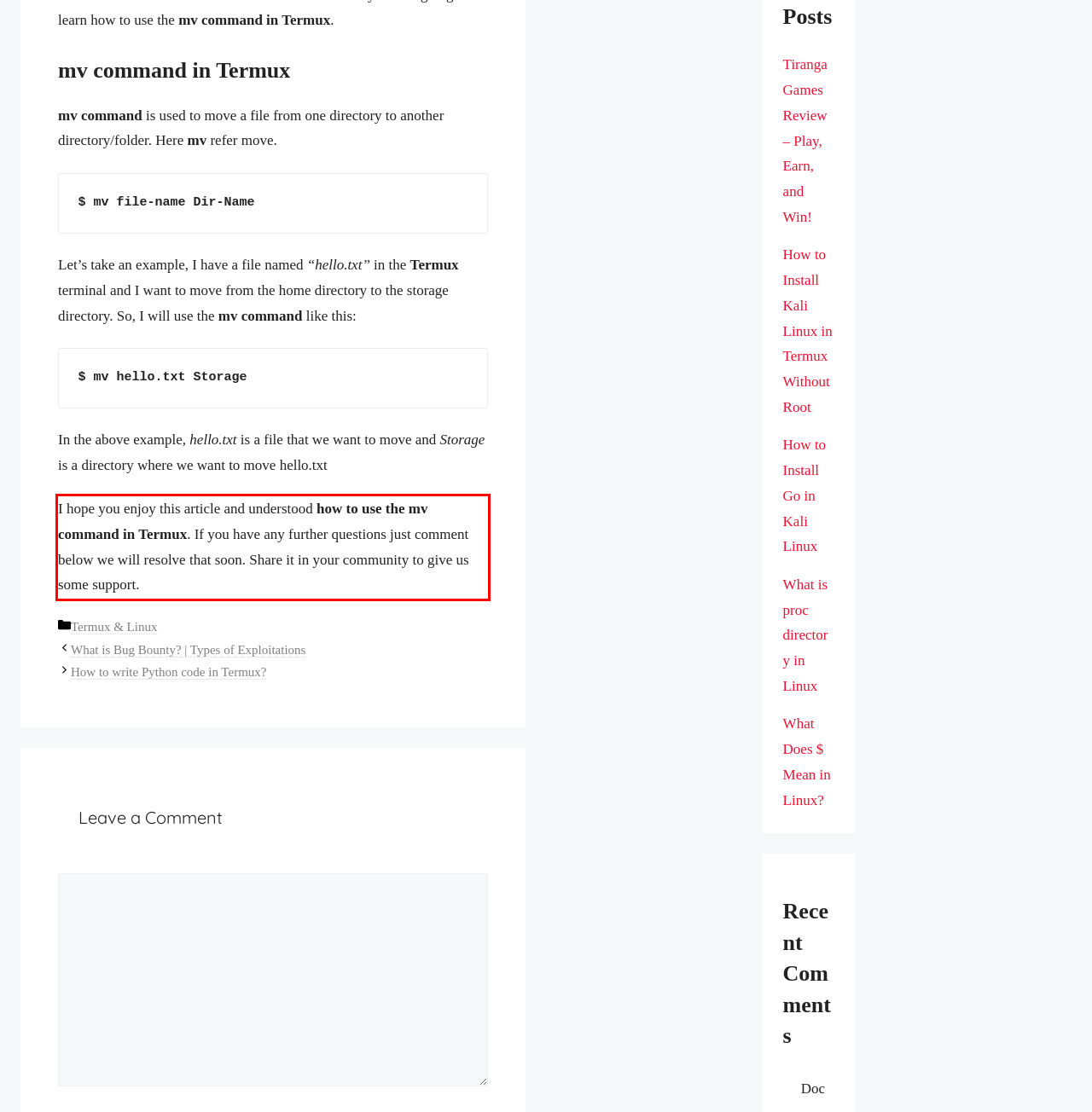Given a screenshot of a webpage, locate the red bounding box and extract the text it encloses.

I hope you enjoy this article and understood how to use the mv command in Termux. If you have any further questions just comment below we will resolve that soon. Share it in your community to give us some support.